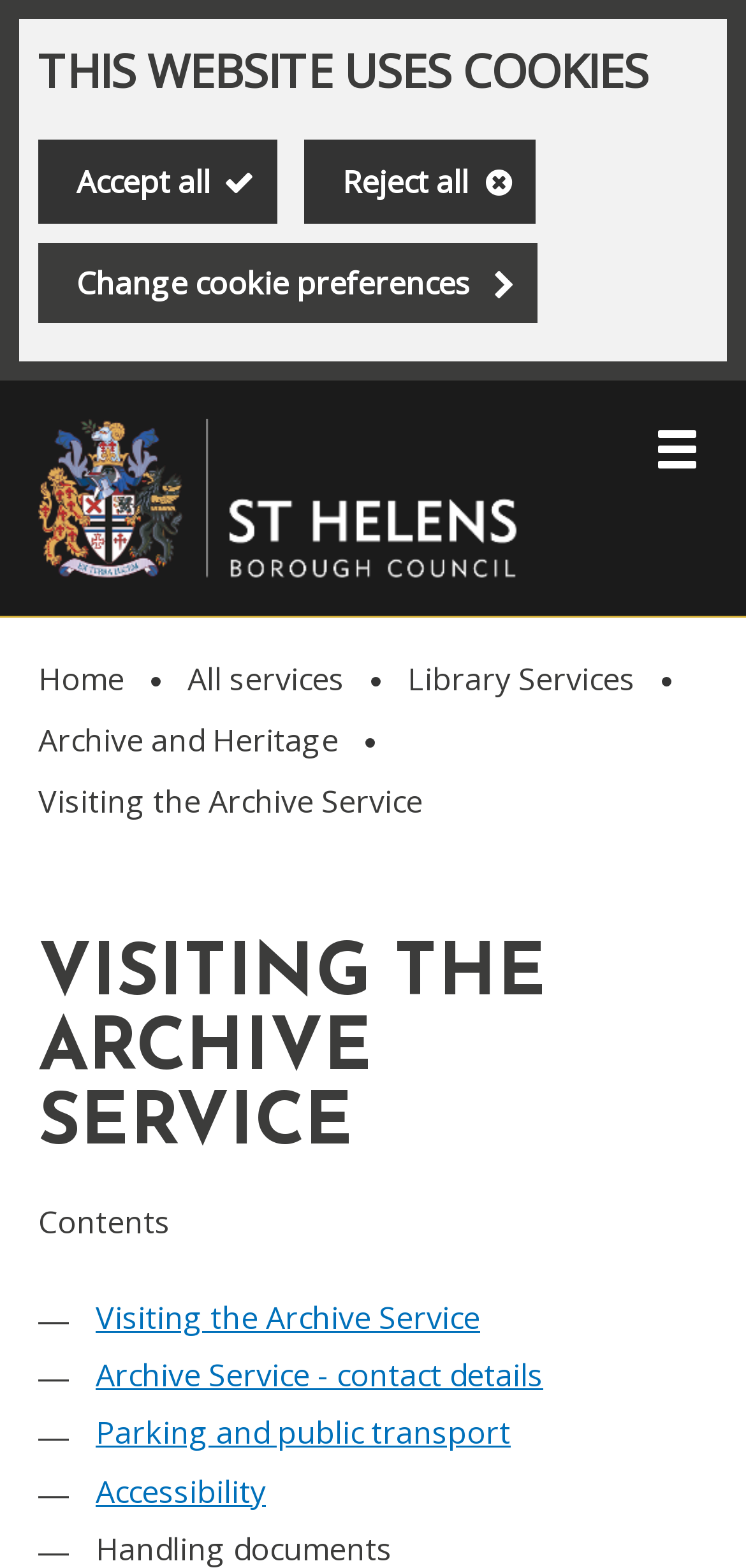Extract the bounding box coordinates for the HTML element that matches this description: "Parking and public transport". The coordinates should be four float numbers between 0 and 1, i.e., [left, top, right, bottom].

[0.128, 0.901, 0.685, 0.927]